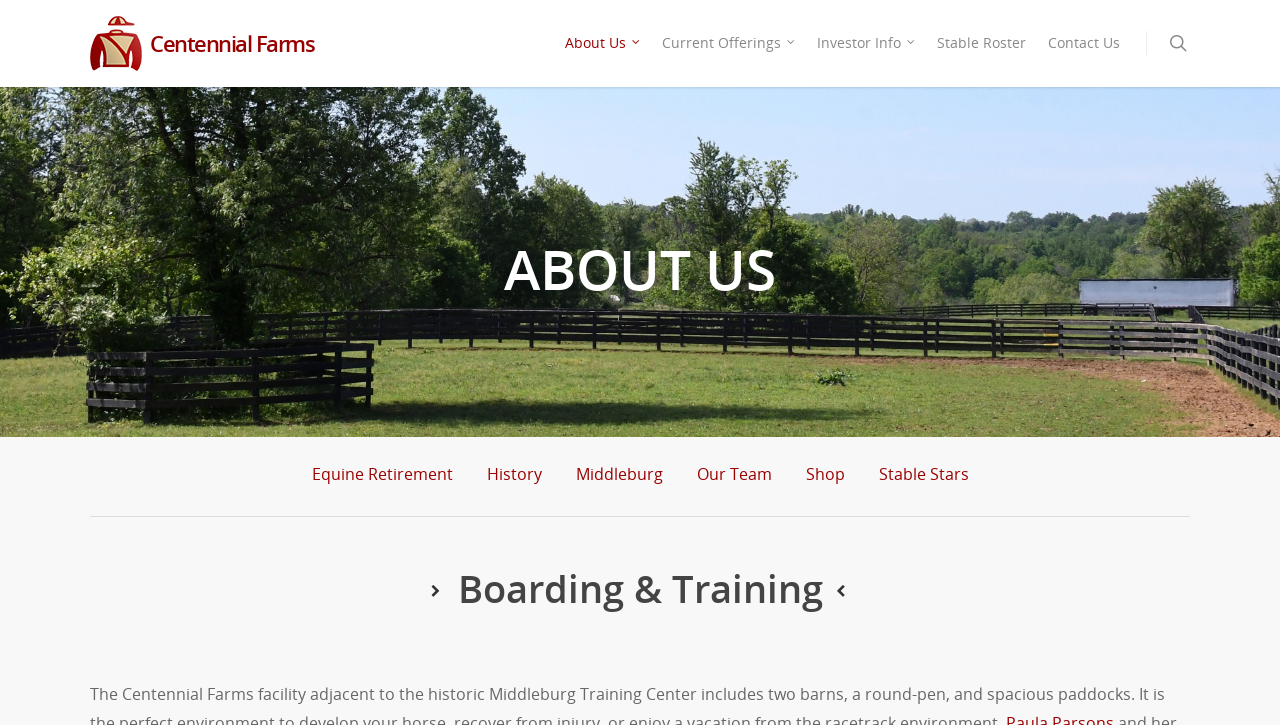Can you find the bounding box coordinates of the area I should click to execute the following instruction: "explore current offerings"?

[0.509, 0.039, 0.629, 0.119]